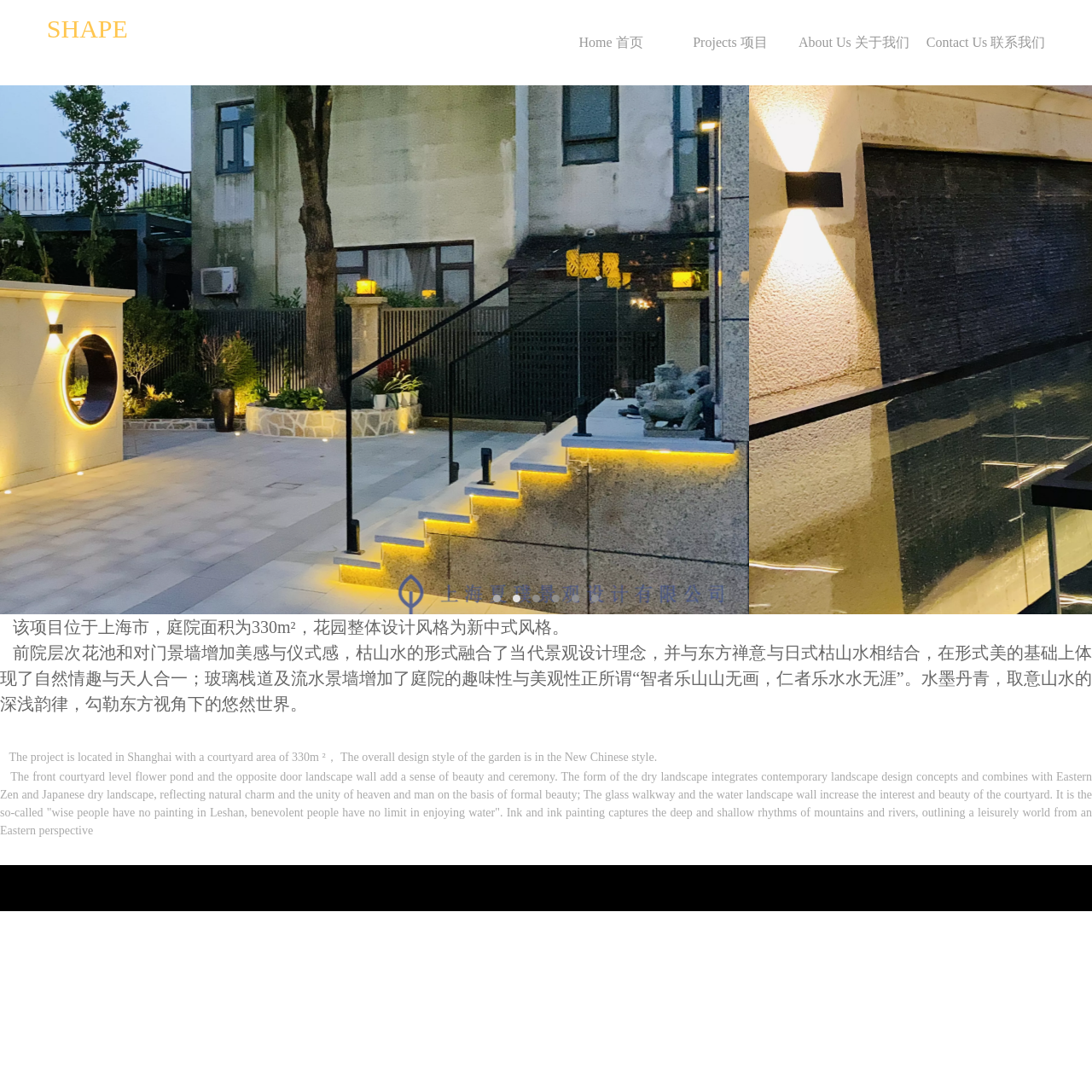Using the provided description 管理登录, find the bounding box coordinates for the UI element. Provide the coordinates in (top-left x, top-left y, bottom-right x, bottom-right y) format, ensuring all values are between 0 and 1.

[0.531, 0.808, 0.578, 0.818]